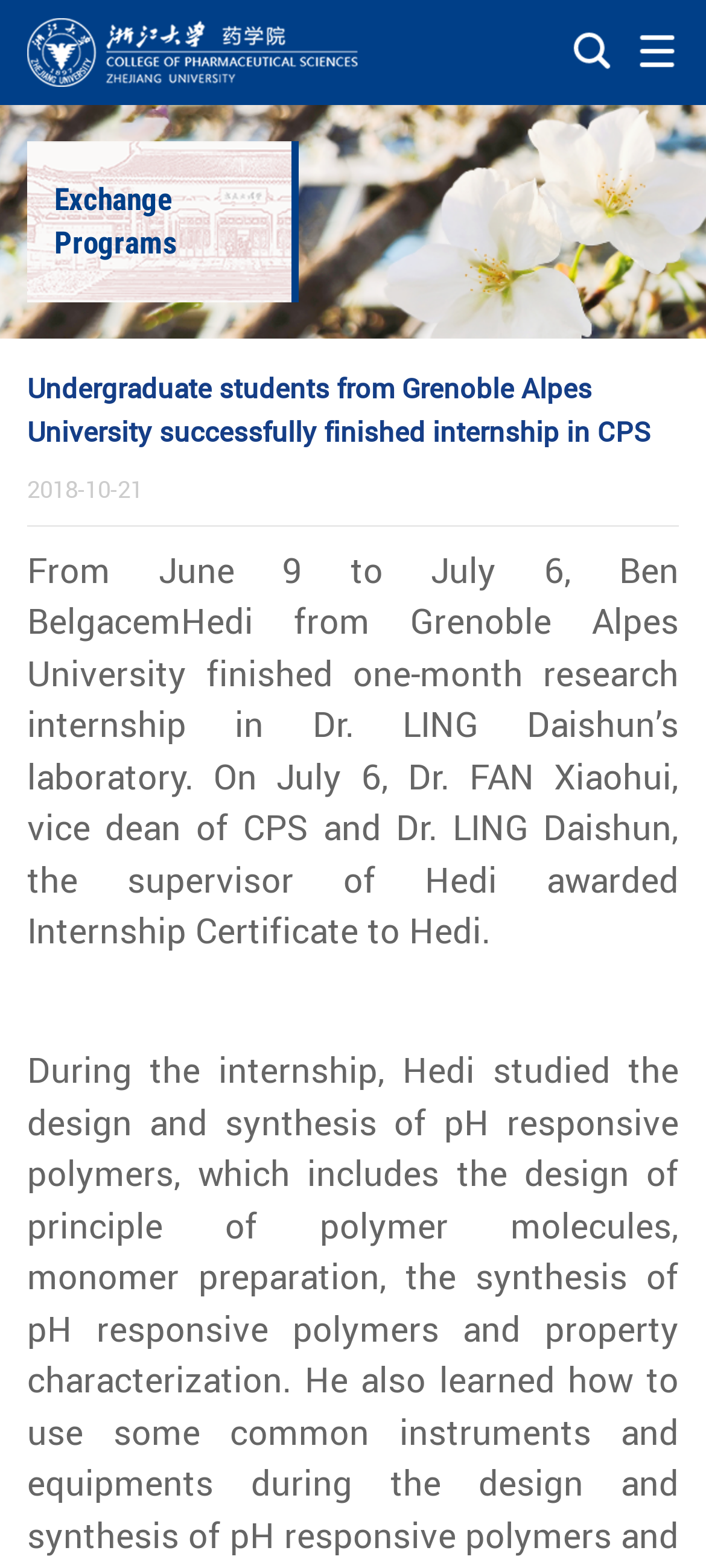What is the name of the university where Hedi is from?
Answer with a single word or phrase, using the screenshot for reference.

Grenoble Alpes University